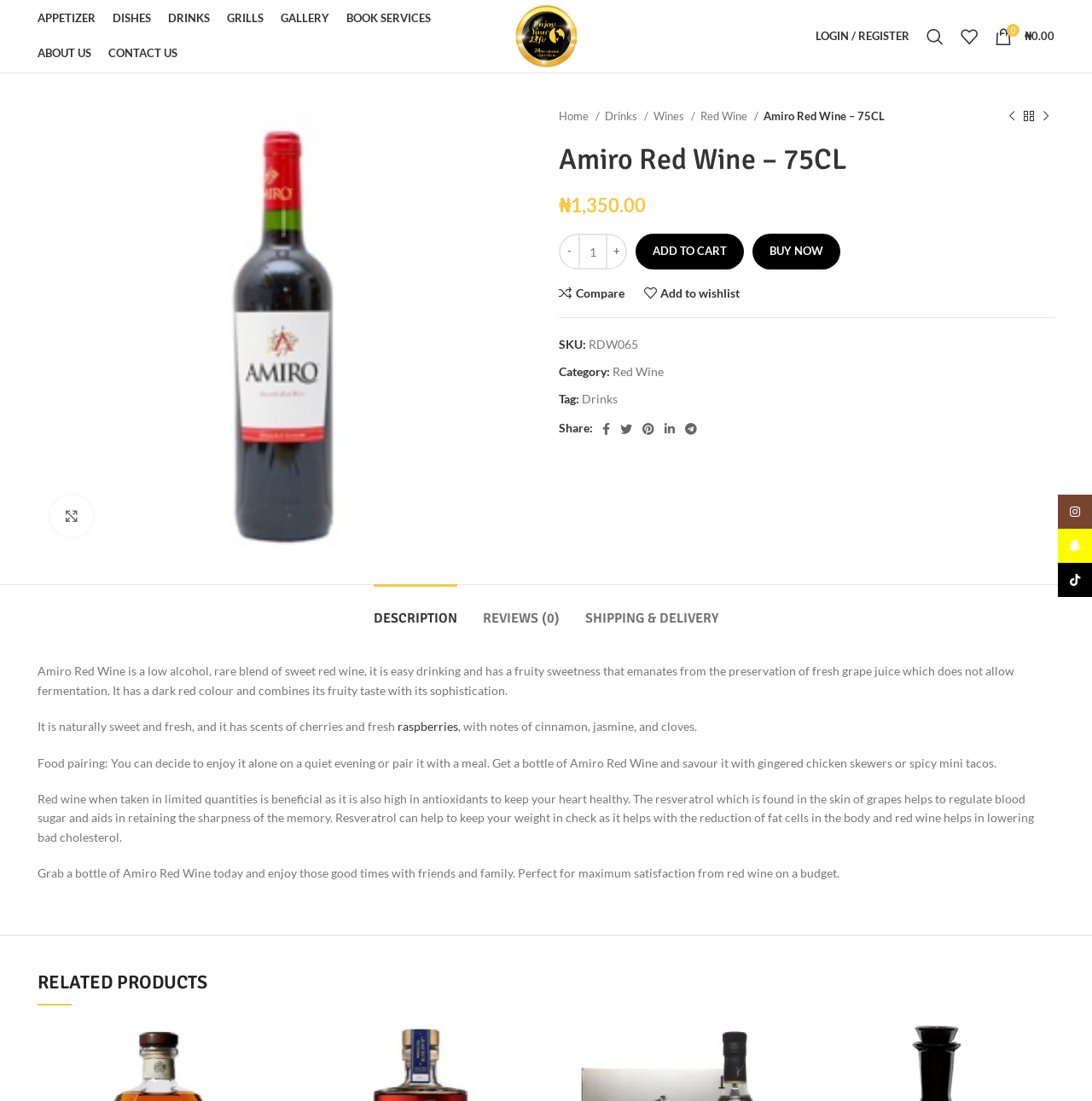Locate the UI element that matches the description Compare in the webpage screenshot. Return the bounding box coordinates in the format (top-left x, top-left y, bottom-right x, bottom-right y), with values ranging from 0 to 1.

[0.512, 0.26, 0.572, 0.272]